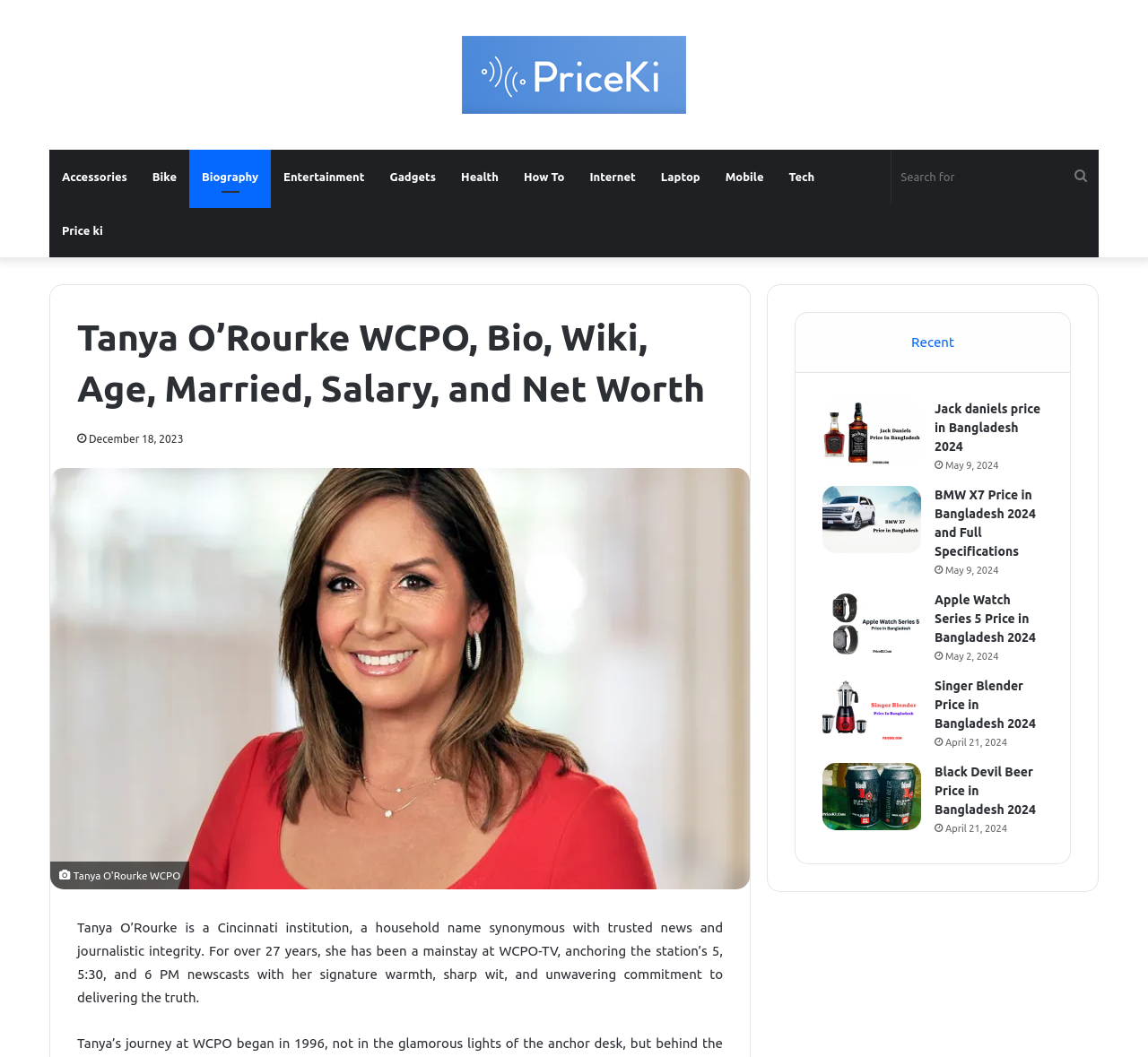Give a one-word or phrase response to the following question: What is the format of the dates listed in the sidebar?

Month Day, Year